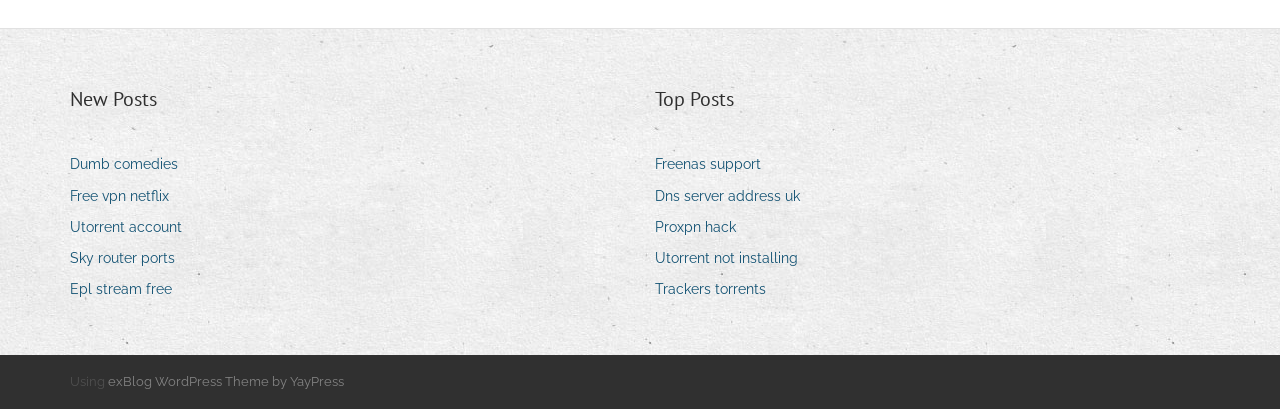Pinpoint the bounding box coordinates of the clickable element needed to complete the instruction: "Visit Freenas support". The coordinates should be provided as four float numbers between 0 and 1: [left, top, right, bottom].

[0.512, 0.37, 0.606, 0.437]